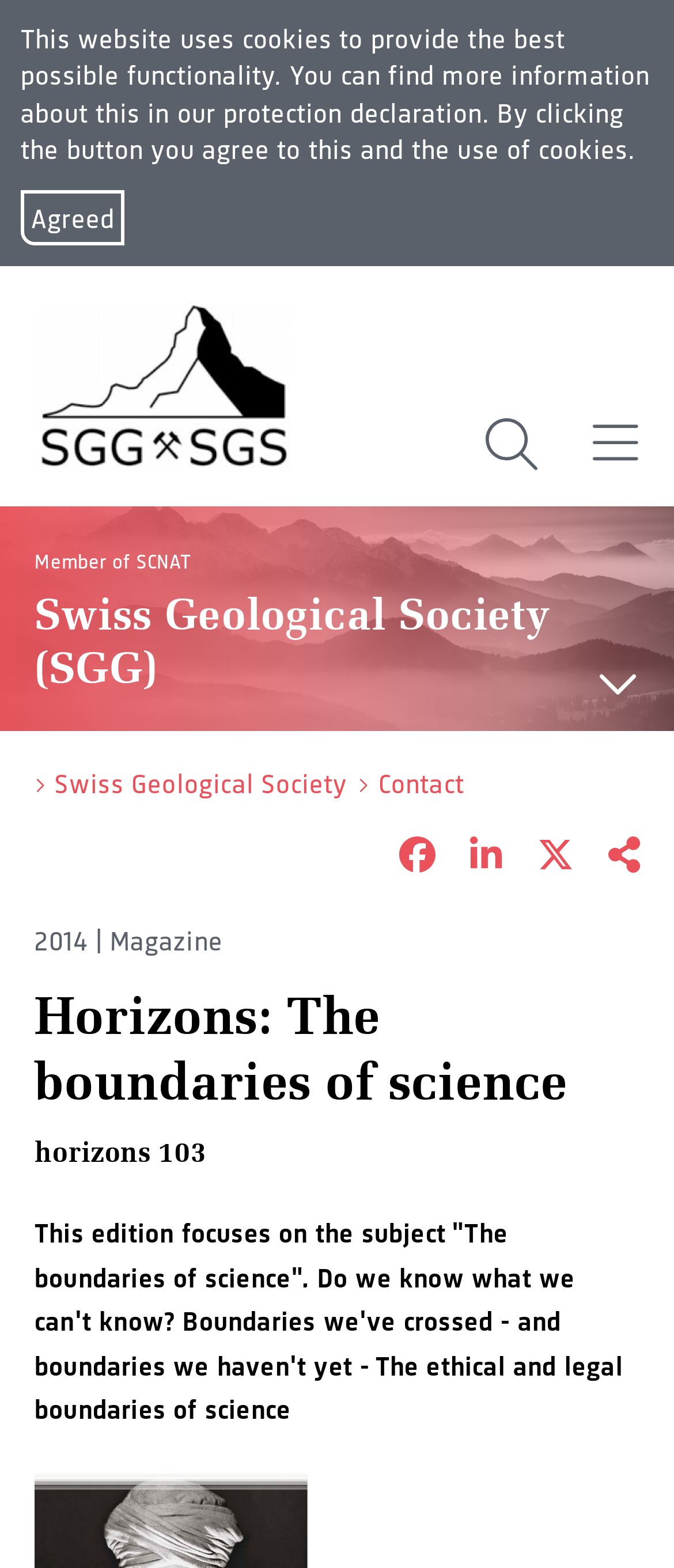Please determine the bounding box coordinates, formatted as (top-left x, top-left y, bottom-right x, bottom-right y), with all values as floating point numbers between 0 and 1. Identify the bounding box of the region described as: installing a sub-panel

None